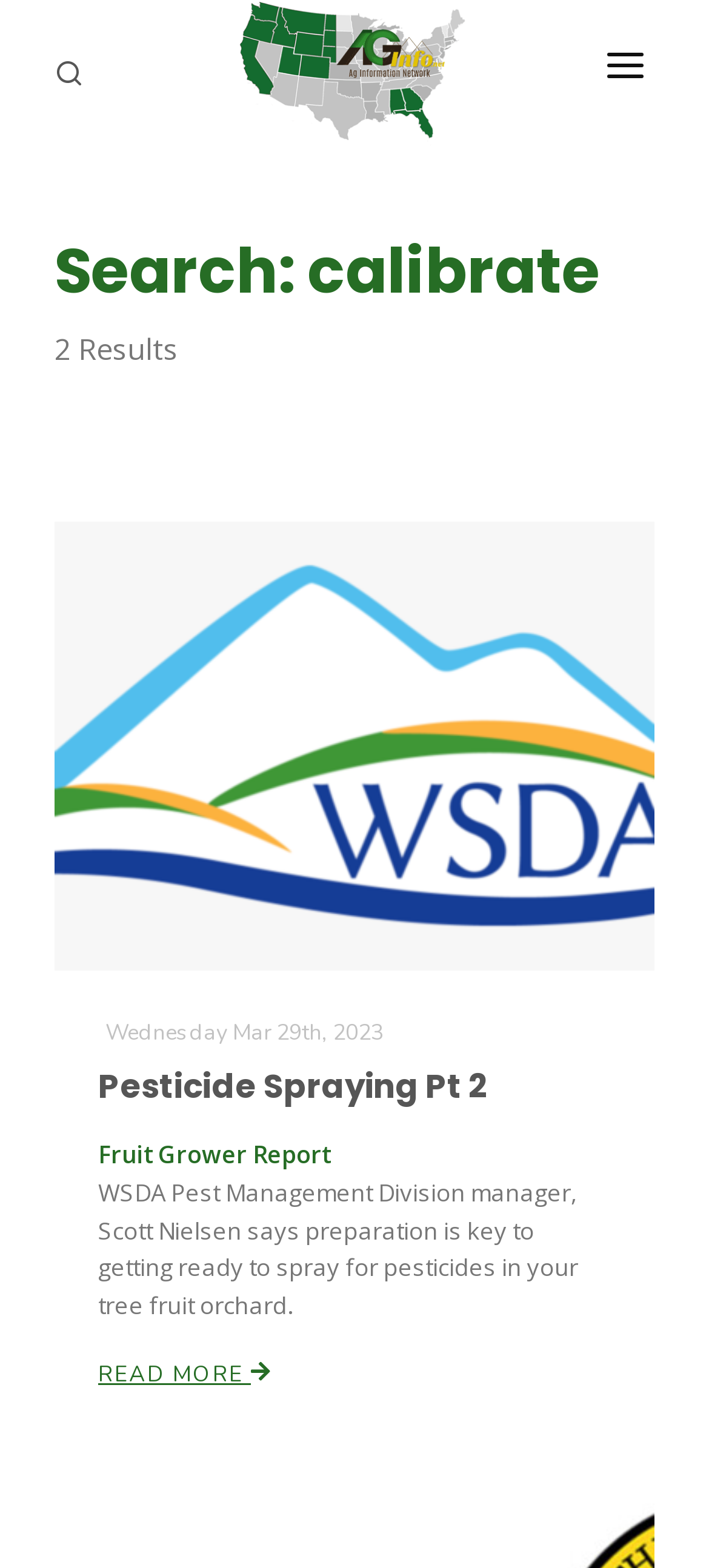Please find the bounding box coordinates of the clickable region needed to complete the following instruction: "Search for something". The bounding box coordinates must consist of four float numbers between 0 and 1, i.e., [left, top, right, bottom].

[0.182, 0.346, 0.818, 0.399]